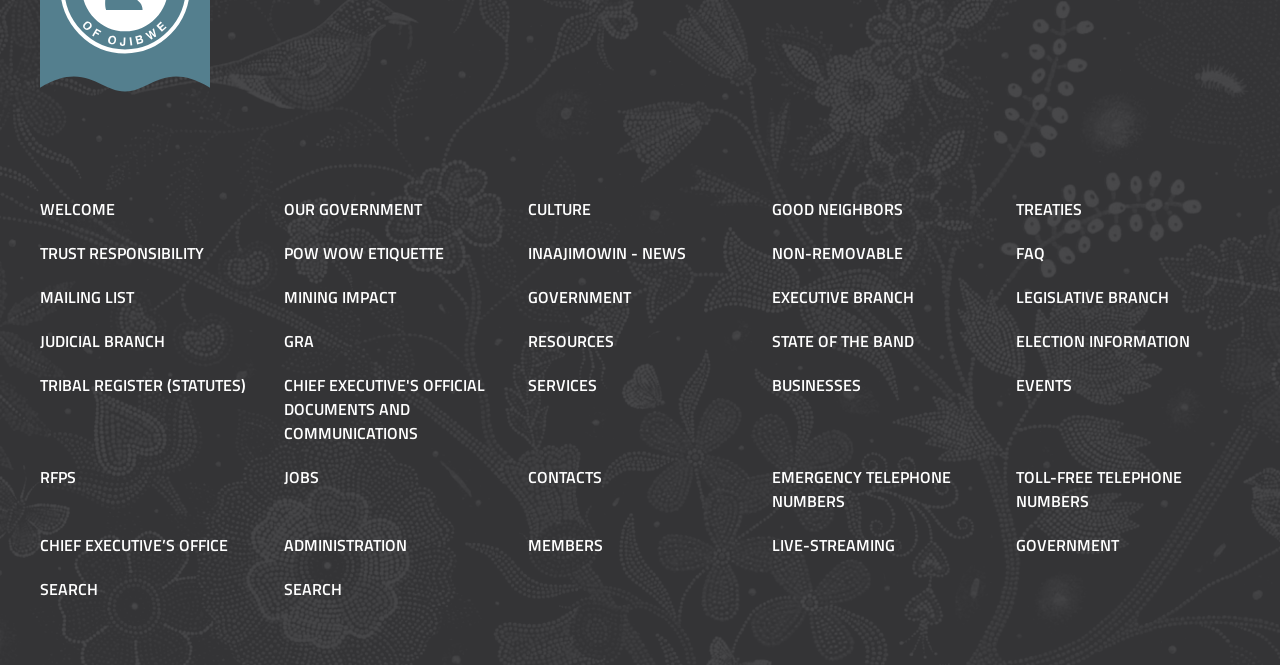Please give a concise answer to this question using a single word or phrase: 
What is the first link on the top-left corner?

WELCOME